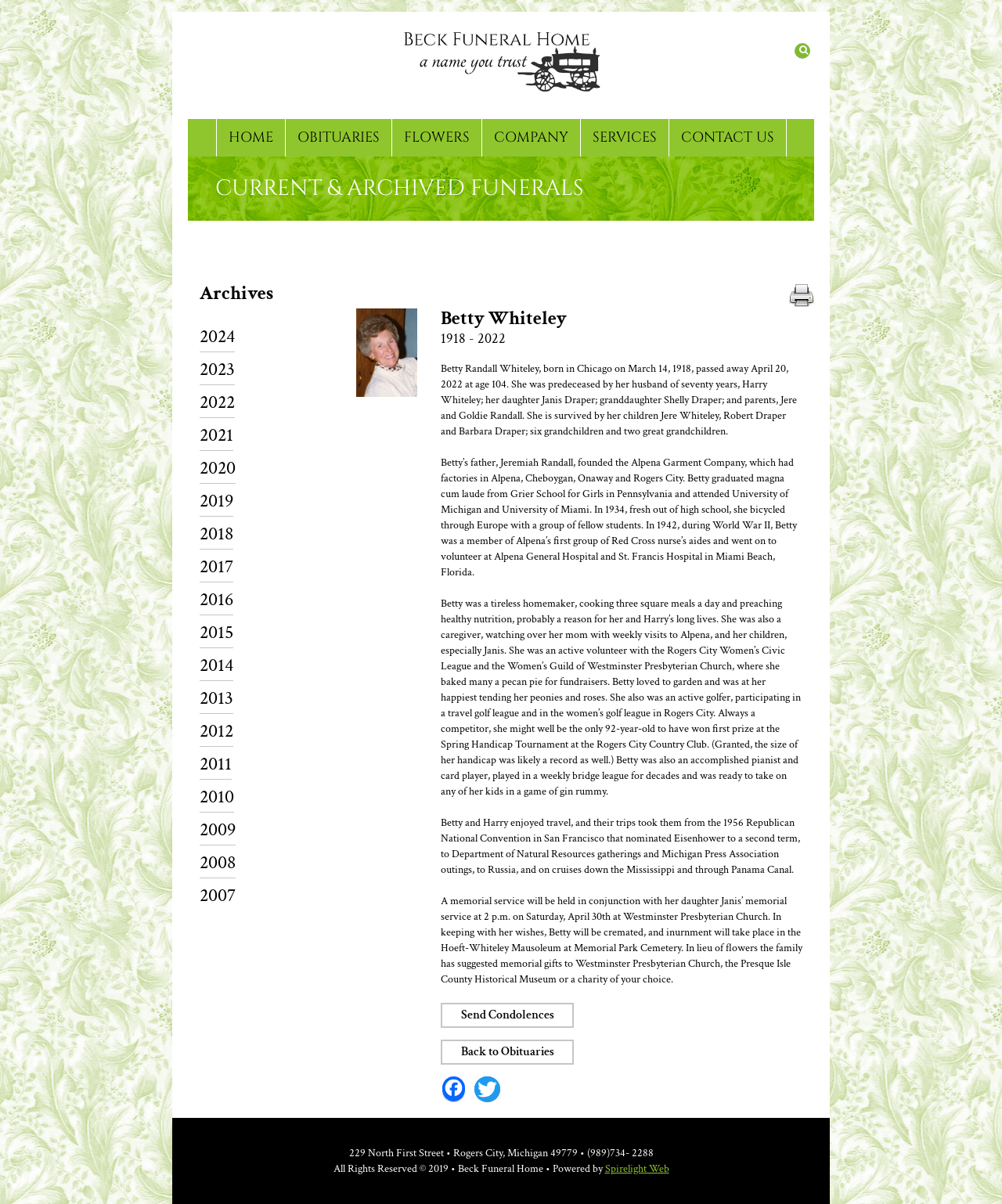What is the age of Betty Whiteley at the time of her passing?
Analyze the image and deliver a detailed answer to the question.

I found this answer by reading the text 'Betty Randall Whiteley, born in Chicago on March 14, 1918, passed away April 20, 2022 at age 104.' which provides the age of Betty Whiteley at the time of her passing.